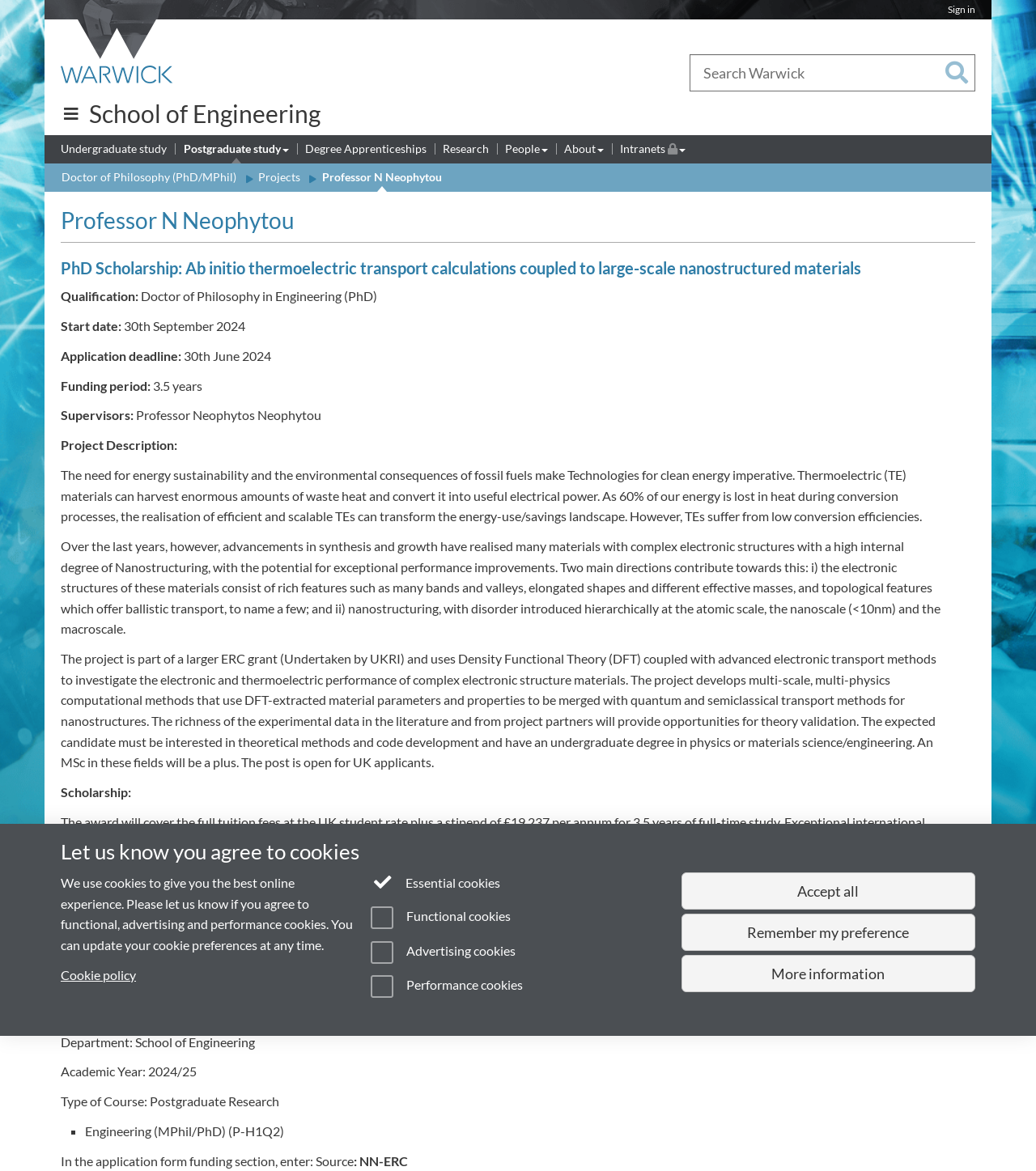Determine the bounding box coordinates of the region to click in order to accomplish the following instruction: "Sign in". Provide the coordinates as four float numbers between 0 and 1, specifically [left, top, right, bottom].

[0.915, 0.003, 0.941, 0.013]